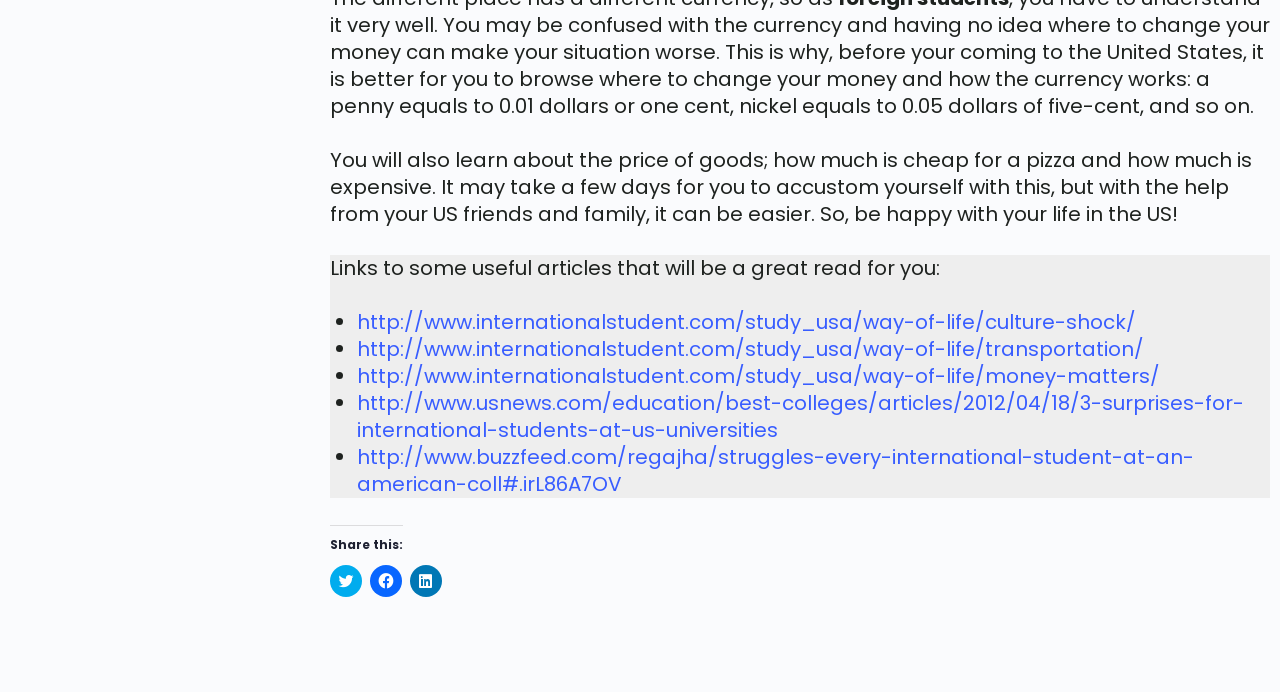Give a concise answer of one word or phrase to the question: 
How many links are provided in the article?

5